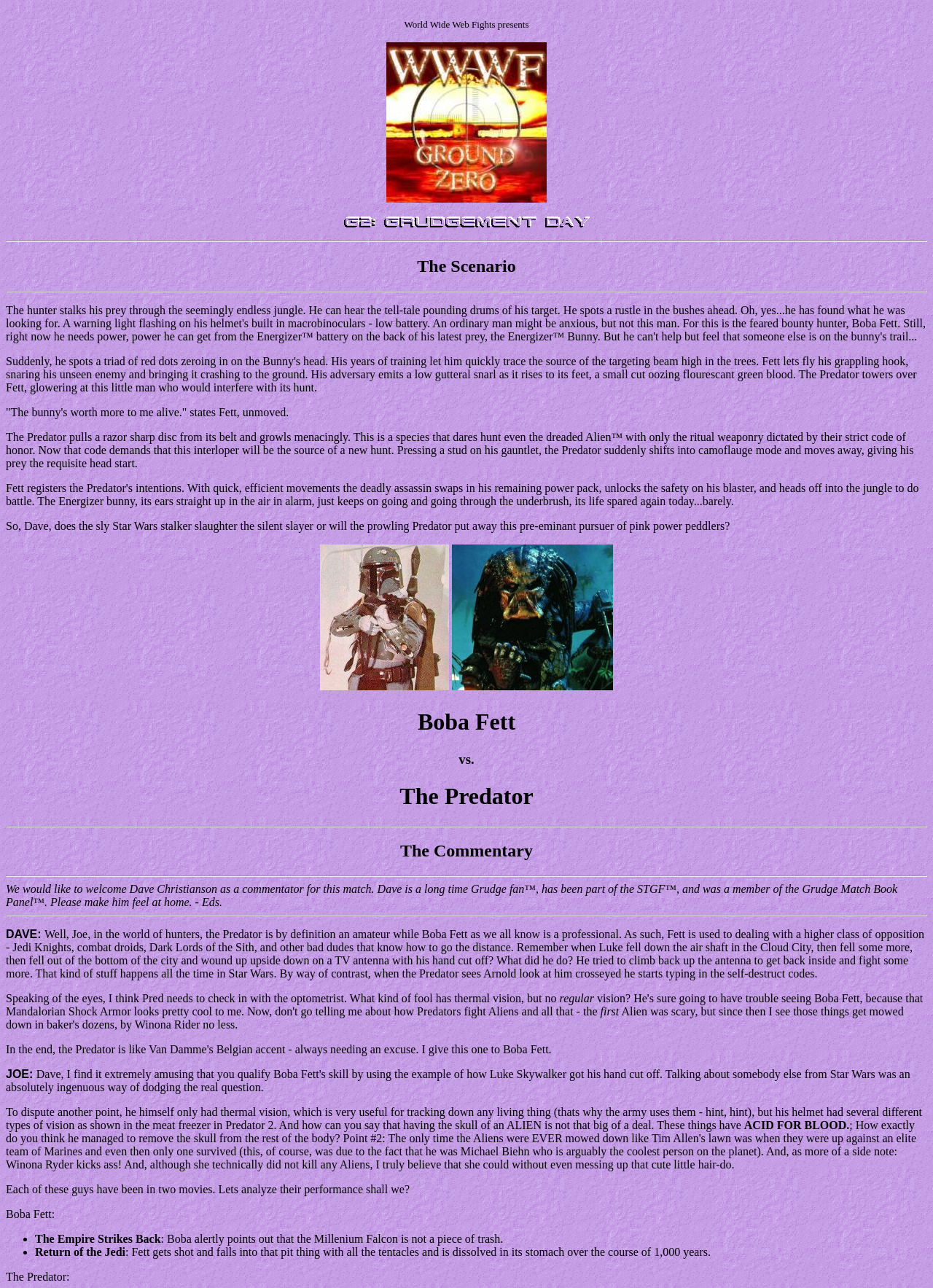Reply to the question with a single word or phrase:
What is the name of the city where Luke fell down the air shaft?

Cloud City